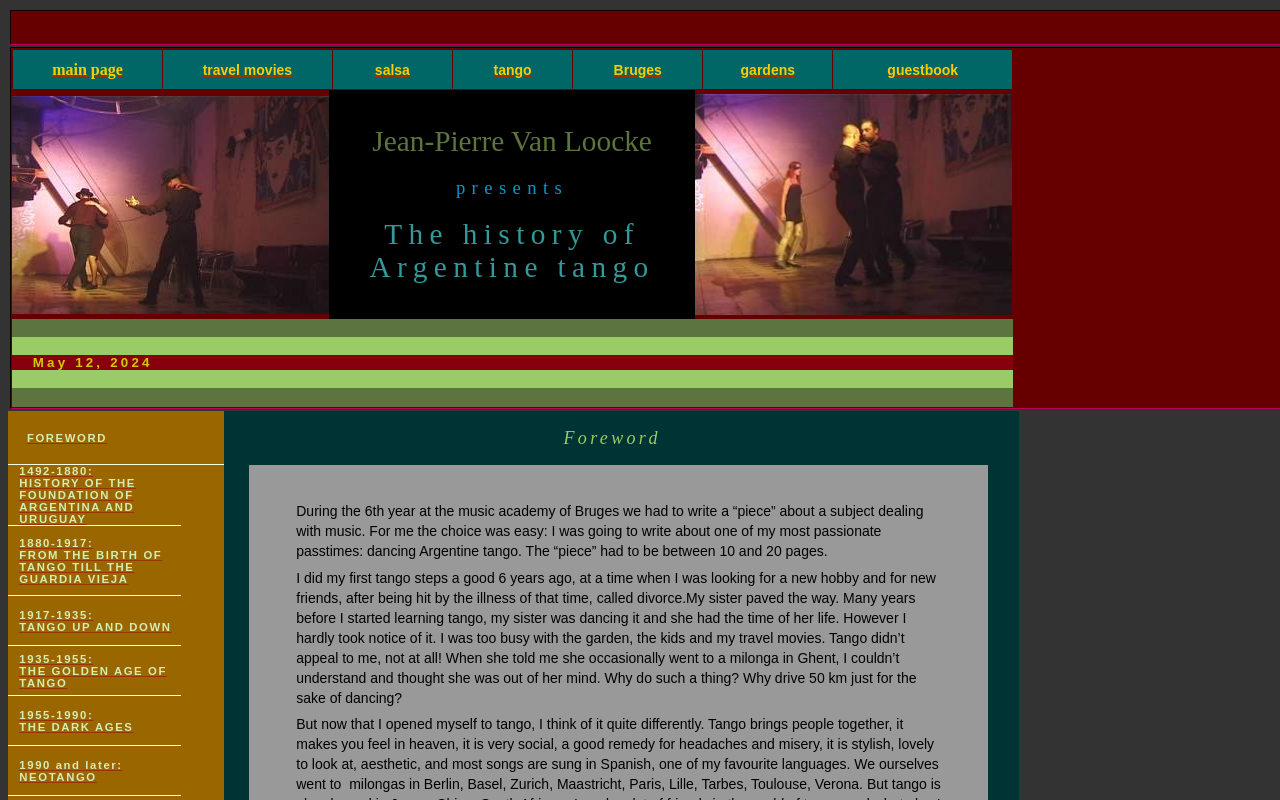Provide the bounding box coordinates of the HTML element this sentence describes: "1955-1990: THE DARK AGES". The bounding box coordinates consist of four float numbers between 0 and 1, i.e., [left, top, right, bottom].

[0.015, 0.886, 0.104, 0.916]